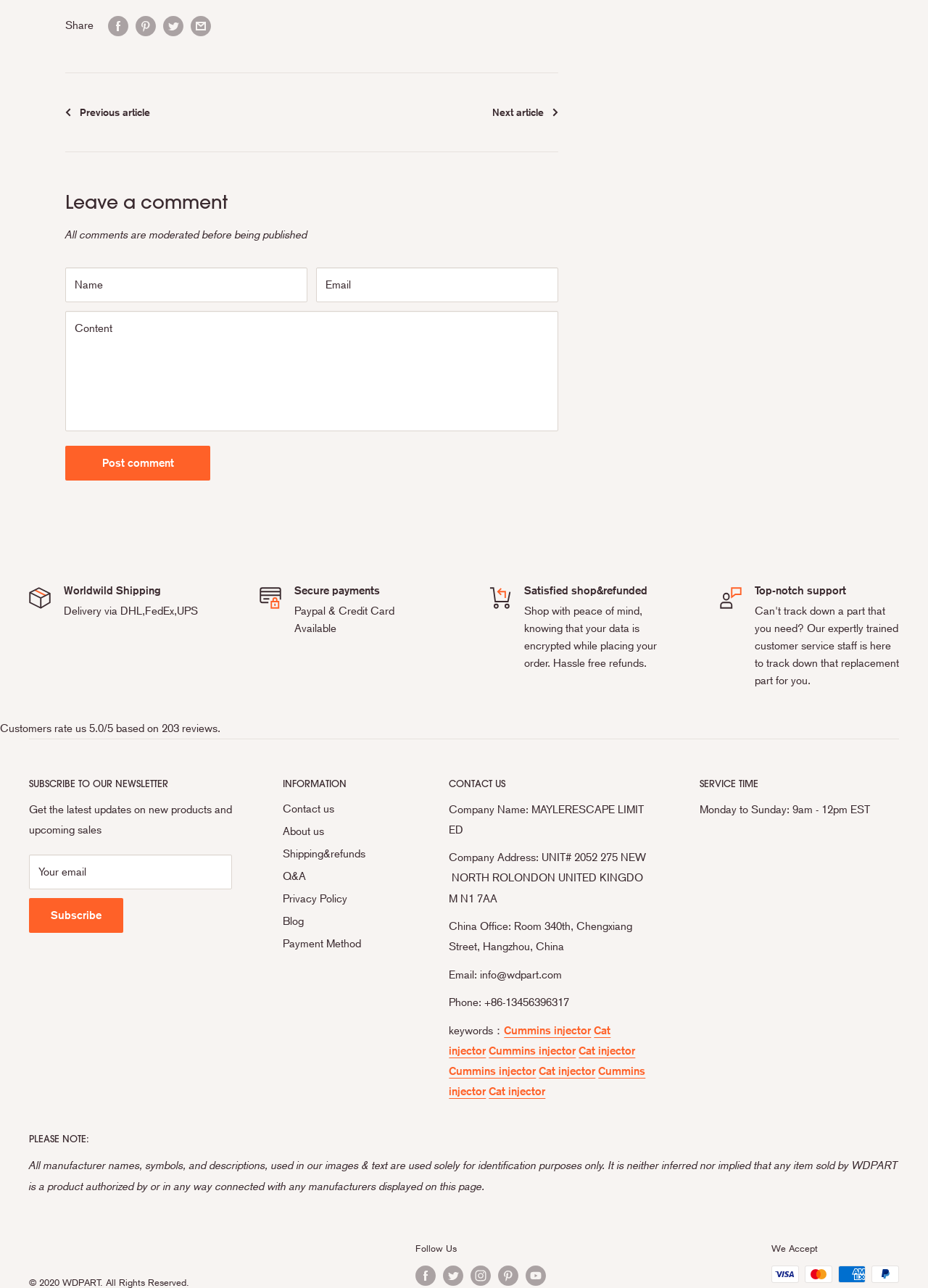Please provide a brief answer to the question using only one word or phrase: 
What is the phone number?

+86-13456396317